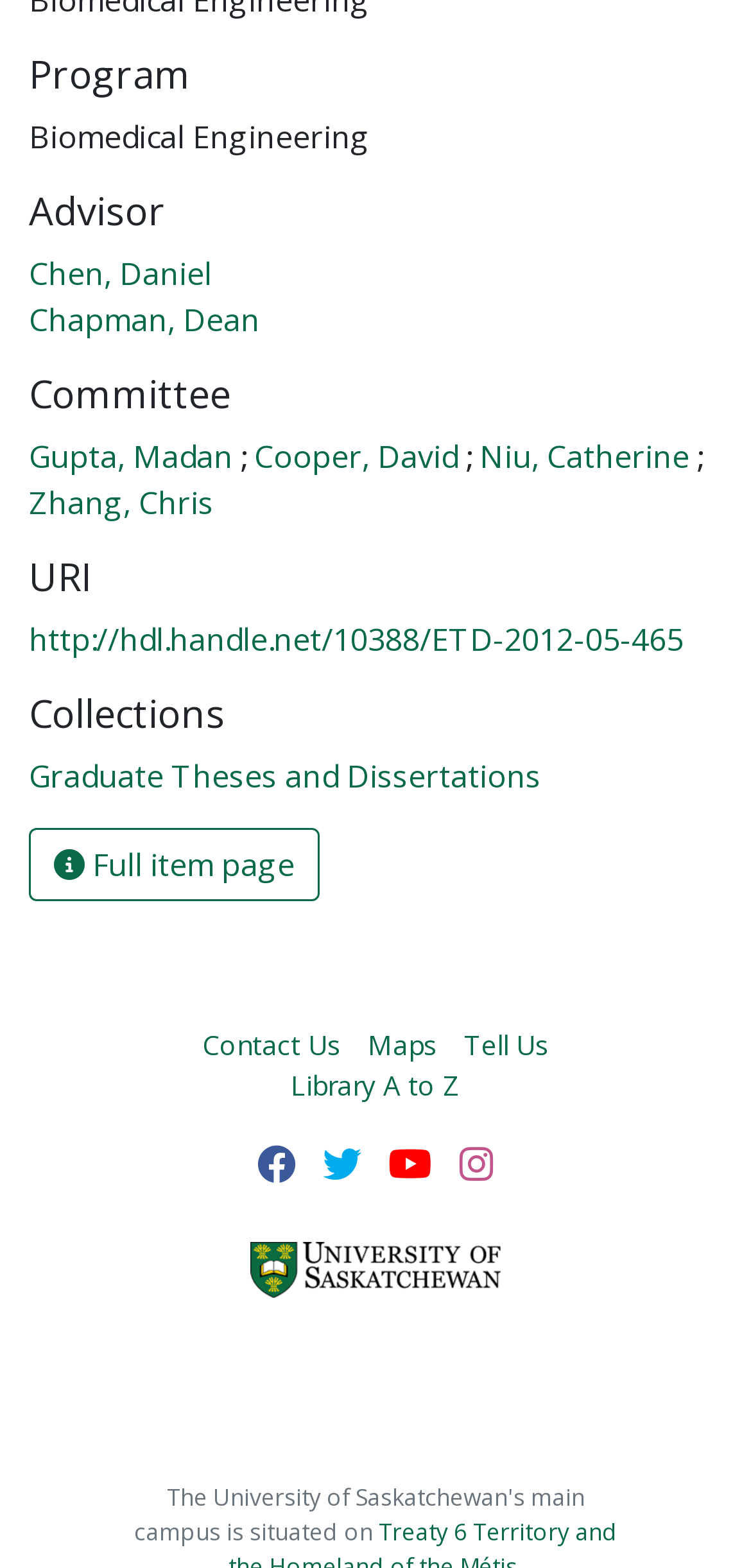Identify the bounding box coordinates of the part that should be clicked to carry out this instruction: "Contact the library".

[0.269, 0.653, 0.454, 0.679]